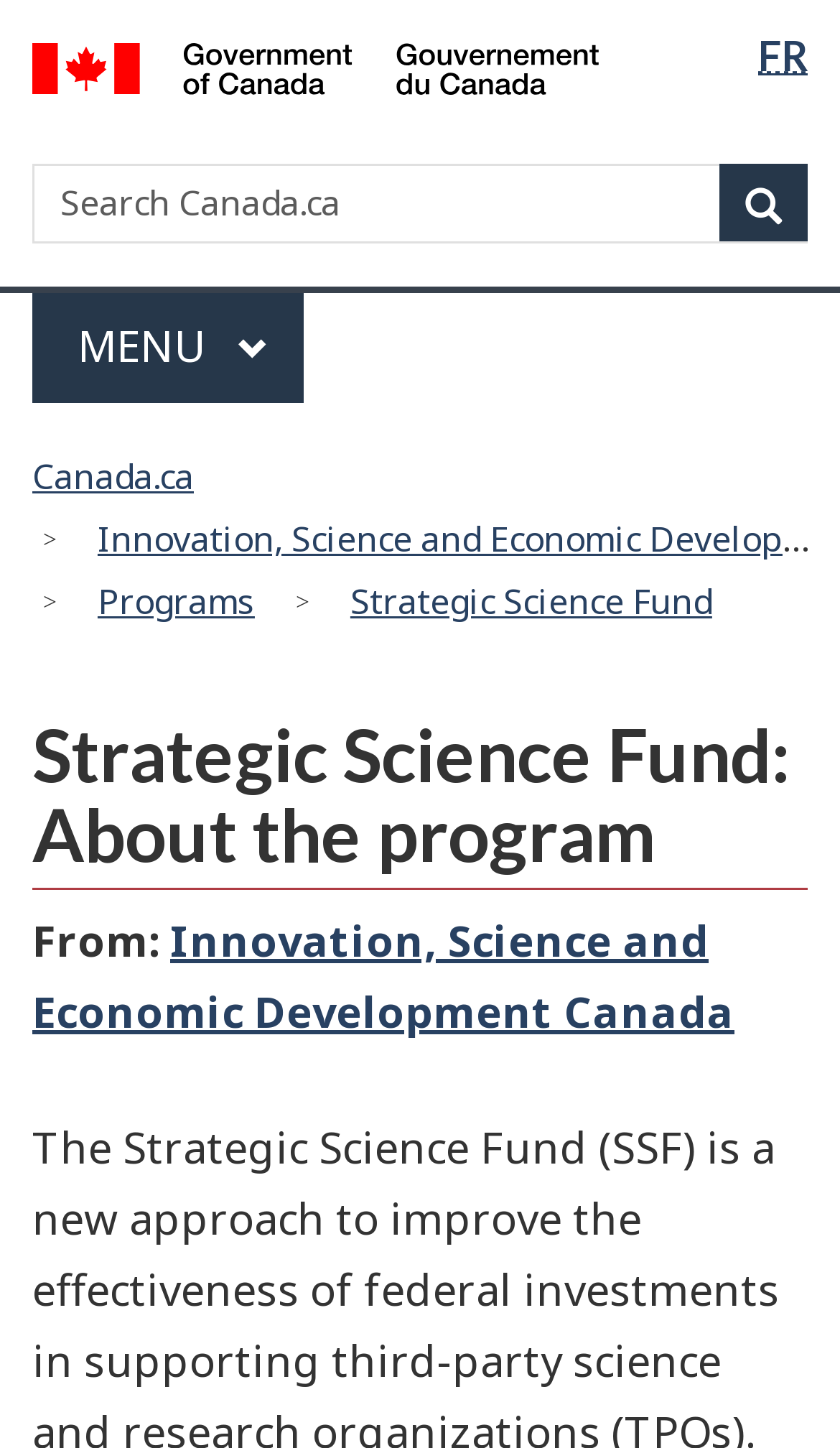Provide a thorough and detailed response to the question by examining the image: 
What is the purpose of the search form?

The webpage has a search form with a searchbox and a search button, indicating that the purpose of the search form is to allow users to search for something on the webpage.